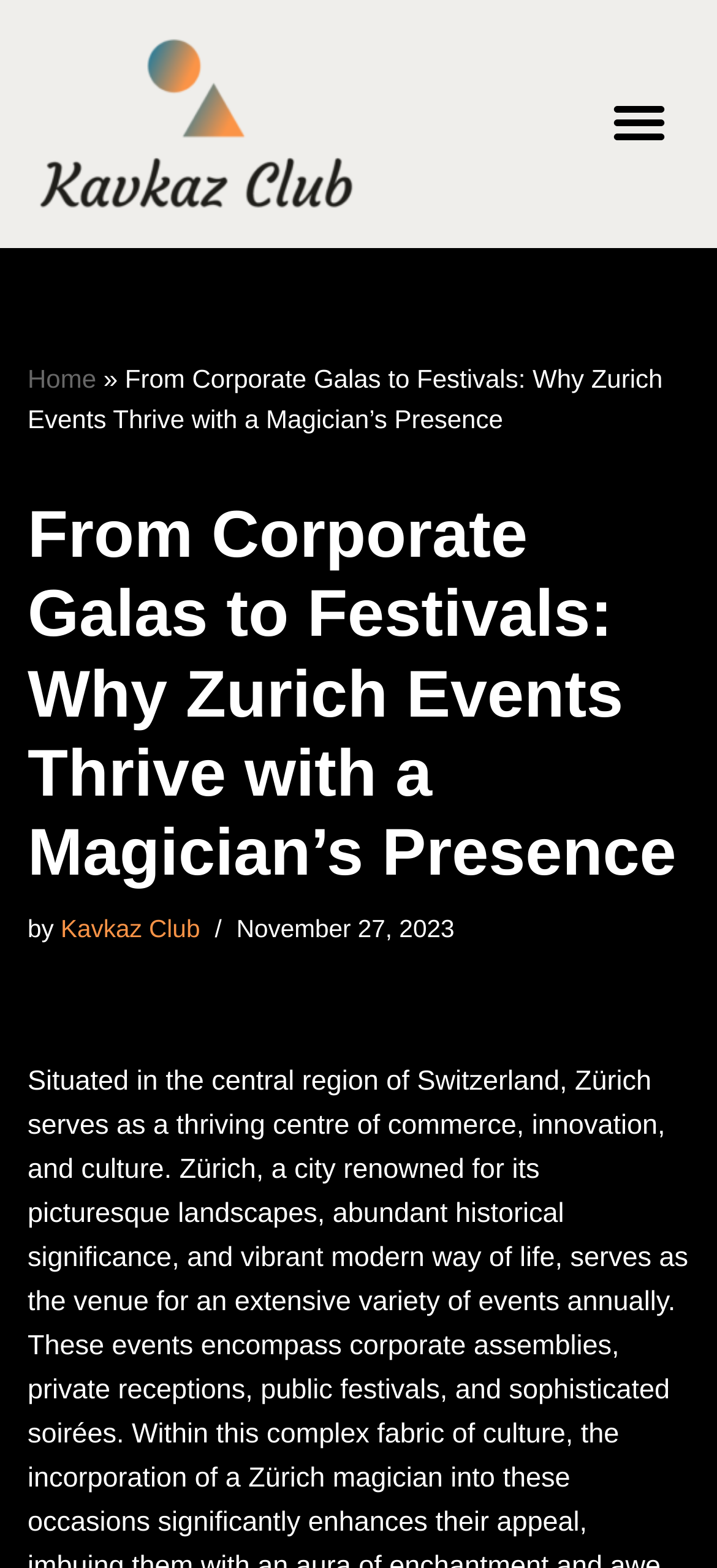Answer the question below with a single word or a brief phrase: 
What is the first item in the menu?

Home